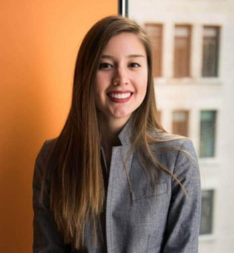Answer the question using only a single word or phrase: 
What is the atmosphere of the office space?

Friendly and approachable